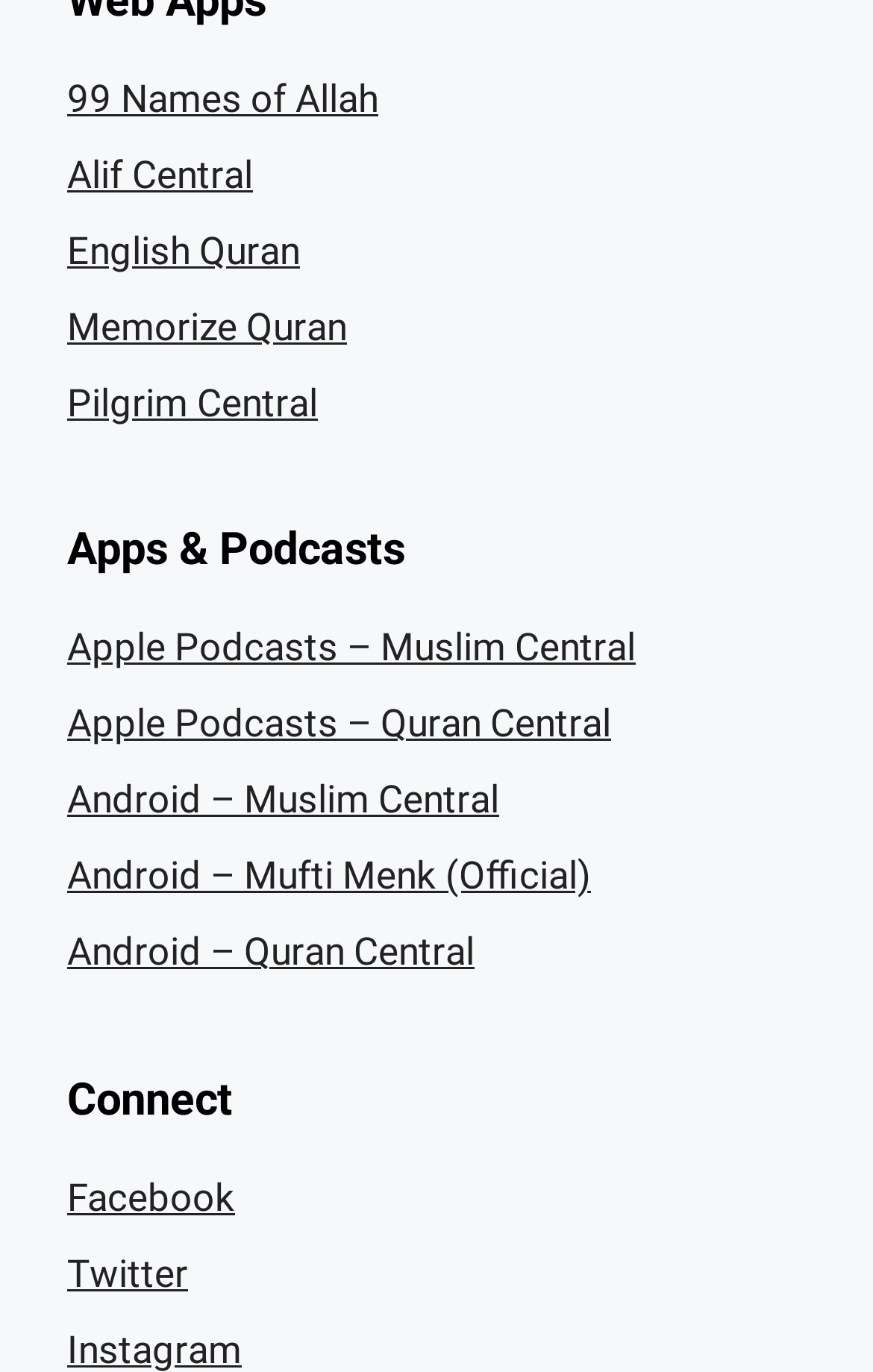Indicate the bounding box coordinates of the clickable region to achieve the following instruction: "Explore English Quran."

[0.077, 0.166, 0.344, 0.199]